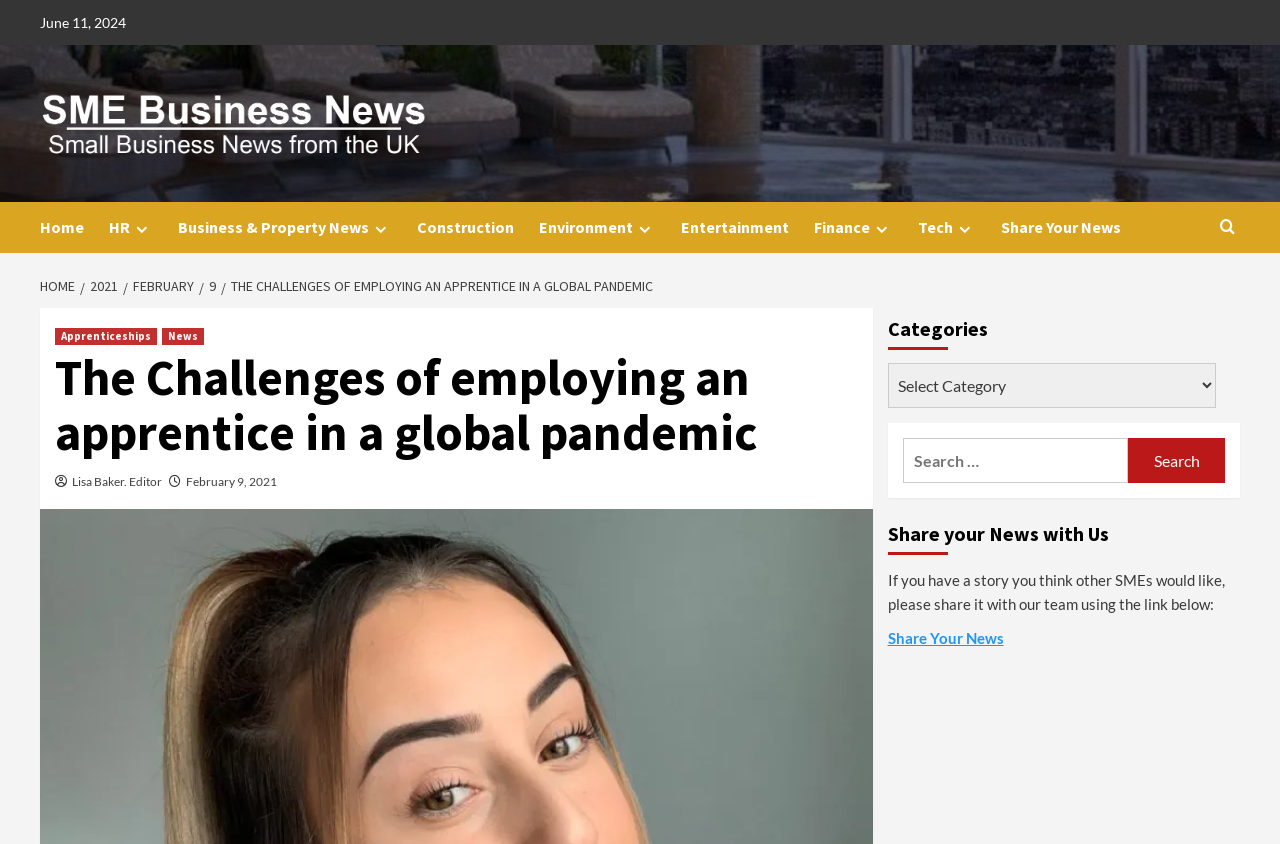Please provide the bounding box coordinate of the region that matches the element description: February 9, 2021. Coordinates should be in the format (top-left x, top-left y, bottom-right x, bottom-right y) and all values should be between 0 and 1.

[0.145, 0.562, 0.216, 0.58]